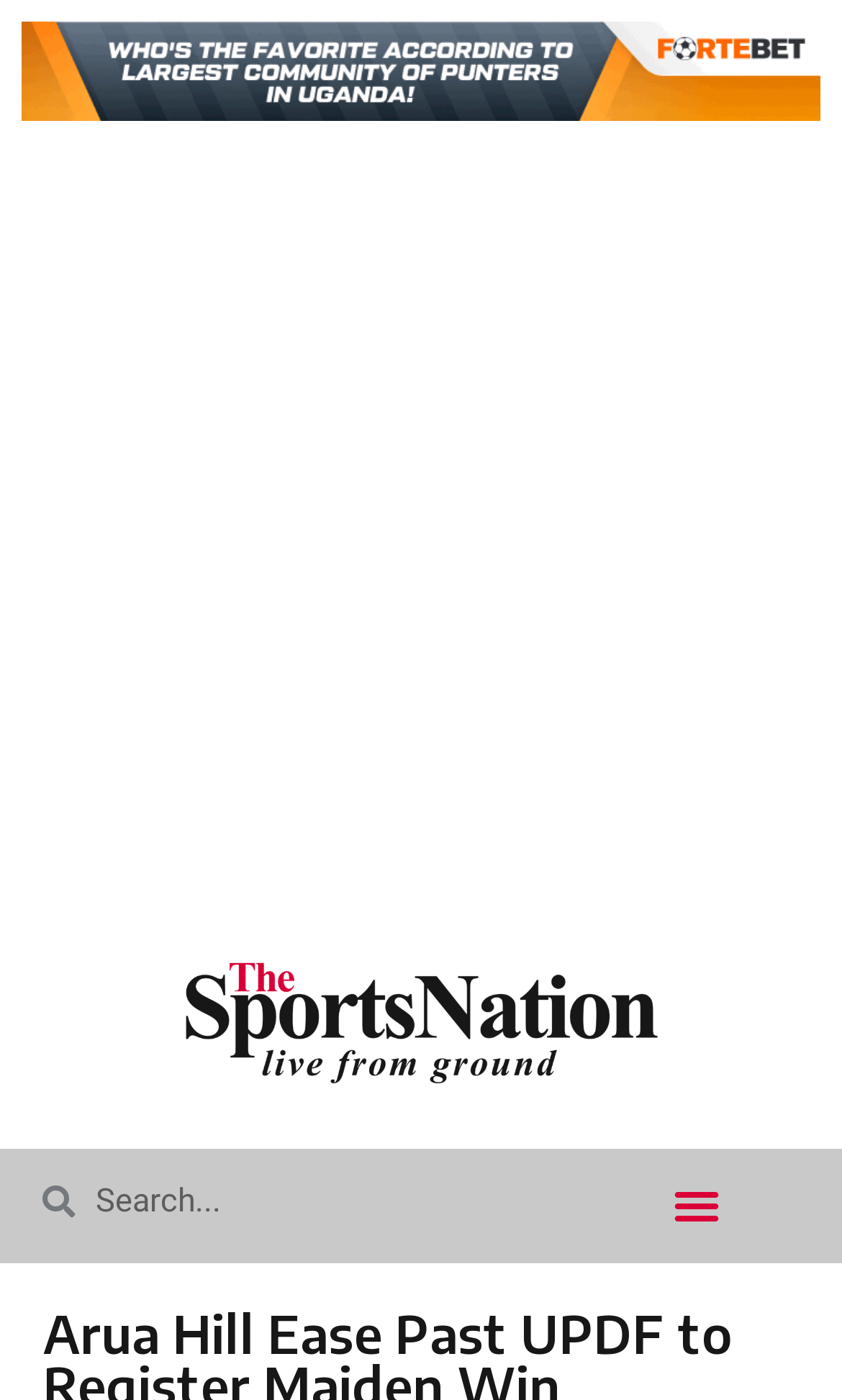Using the provided element description "Menu", determine the bounding box coordinates of the UI element.

[0.785, 0.835, 0.869, 0.886]